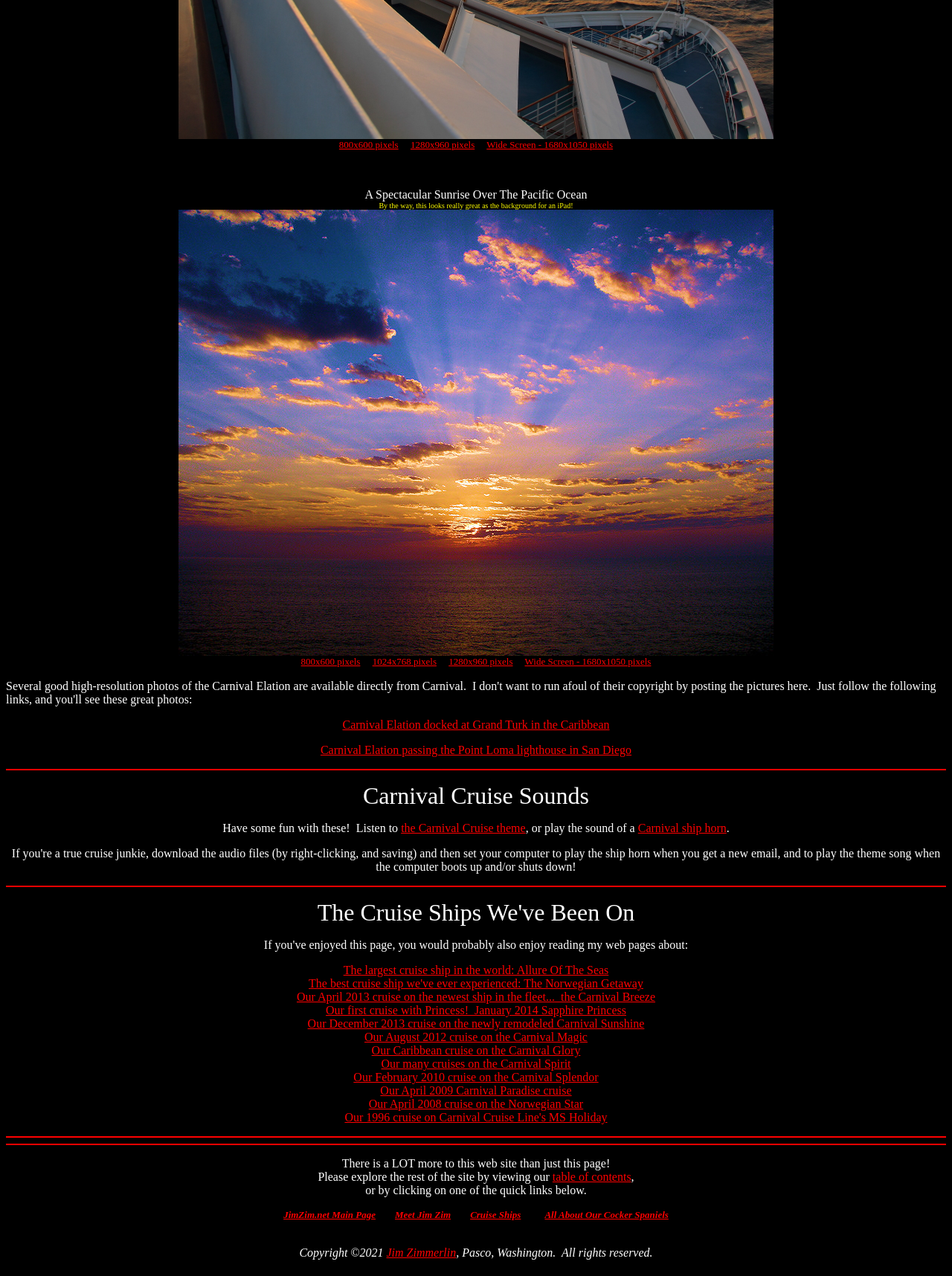Please determine the bounding box coordinates of the element to click in order to execute the following instruction: "Explore the largest cruise ship in the world". The coordinates should be four float numbers between 0 and 1, specified as [left, top, right, bottom].

[0.361, 0.755, 0.639, 0.765]